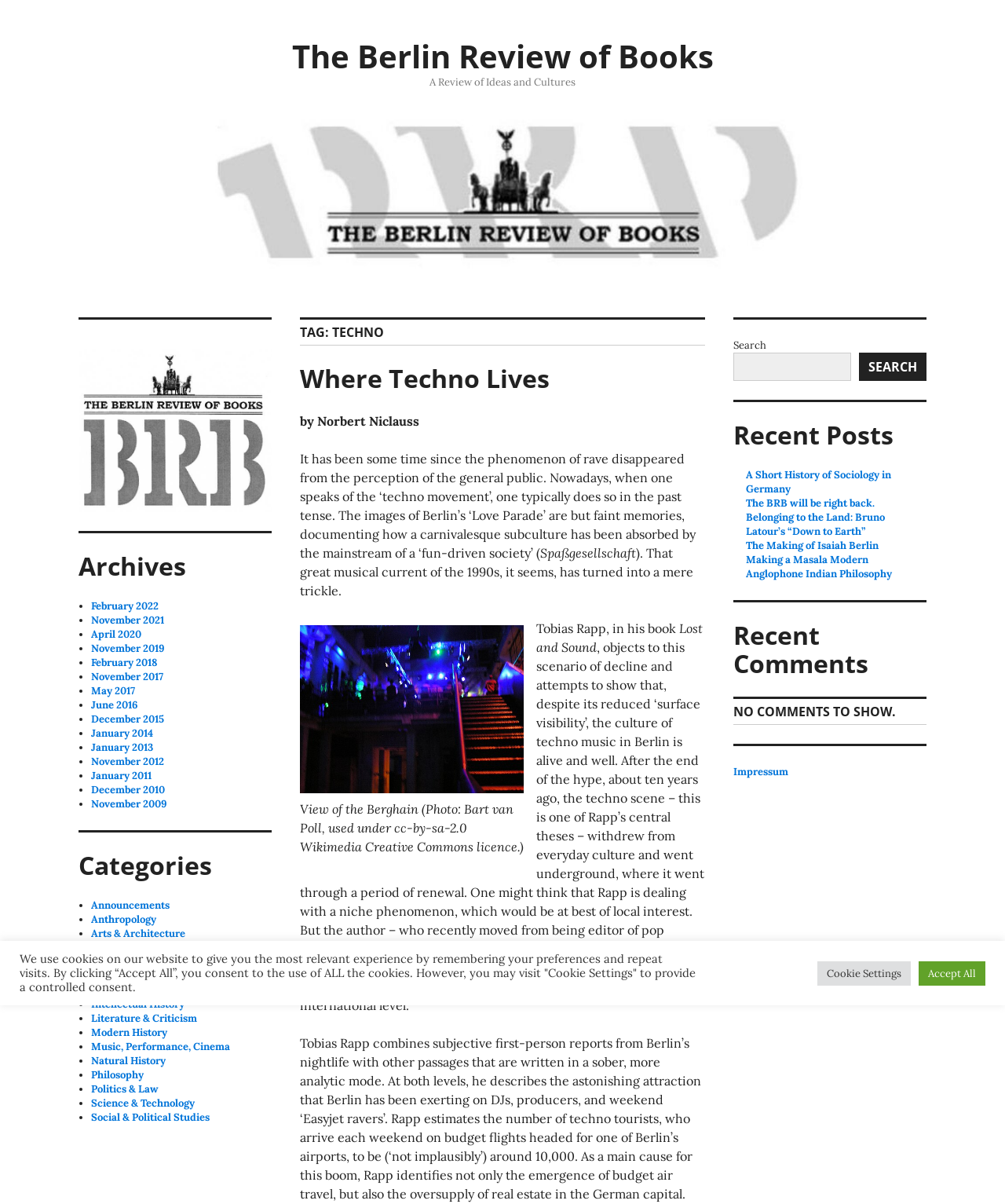Create an elaborate caption that covers all aspects of the webpage.

The webpage is titled "Techno – The Berlin Review of Books" and features a prominent link to the website's title at the top. Below the title, there is a static text that reads "A Review of Ideas and Cultures". 

On the left side of the page, there is a long article with a heading "TAG: TECHNO" followed by a subheading "Where Techno Lives". The article discusses the techno music culture in Berlin, citing a book by Tobias Rapp, and features a figure with a caption describing a photo of the Berghain club. The article is divided into several paragraphs, with some text highlighted in bold.

On the right side of the page, there is a complementary section that contains an archives section with a list of links to past issues of the review, organized by date, from February 2022 to November 2009. Below the archives, there is a categories section with a list of links to different topics, including announcements, anthropology, arts and architecture, and more.

Overall, the webpage has a clean and organized layout, with a focus on presenting a single article and providing access to archives and categories on the side.